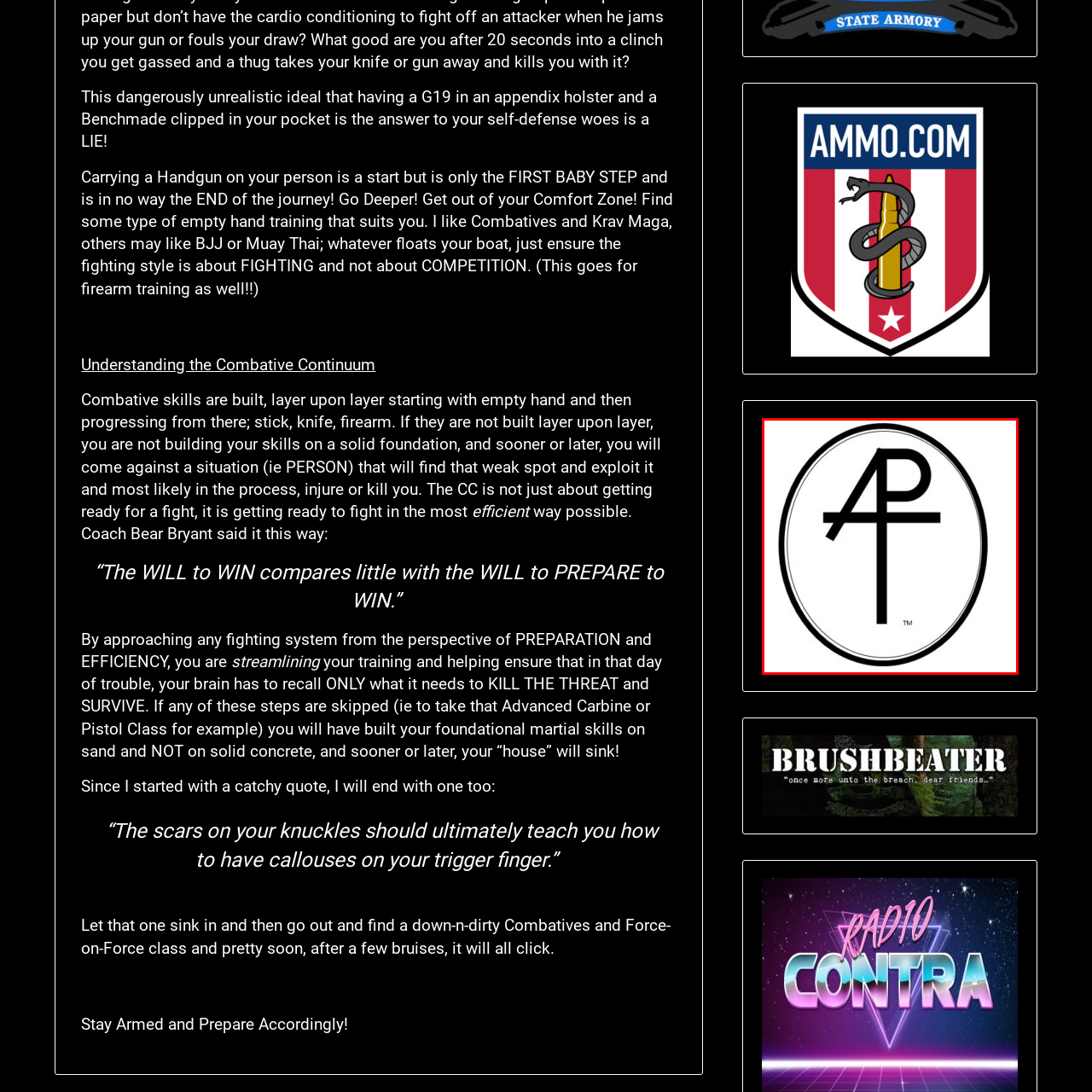Describe the scene captured within the highlighted red boundary in great detail.

The image features a stylized logo prominently displaying the letters "AP" and a cross, enclosed within a circular border. The design conveys a modern aesthetic, utilizing bold lines and contrasting shapes that emphasize the brand's identity. This logo suggests themes of preparedness, strength, and resilience, aligning with discussions around self-defense and combative training, which are referenced in the accompanying content. The use of a trademark symbol indicates that this logo is officially registered, signifying the brand's commitment to its identity and values.